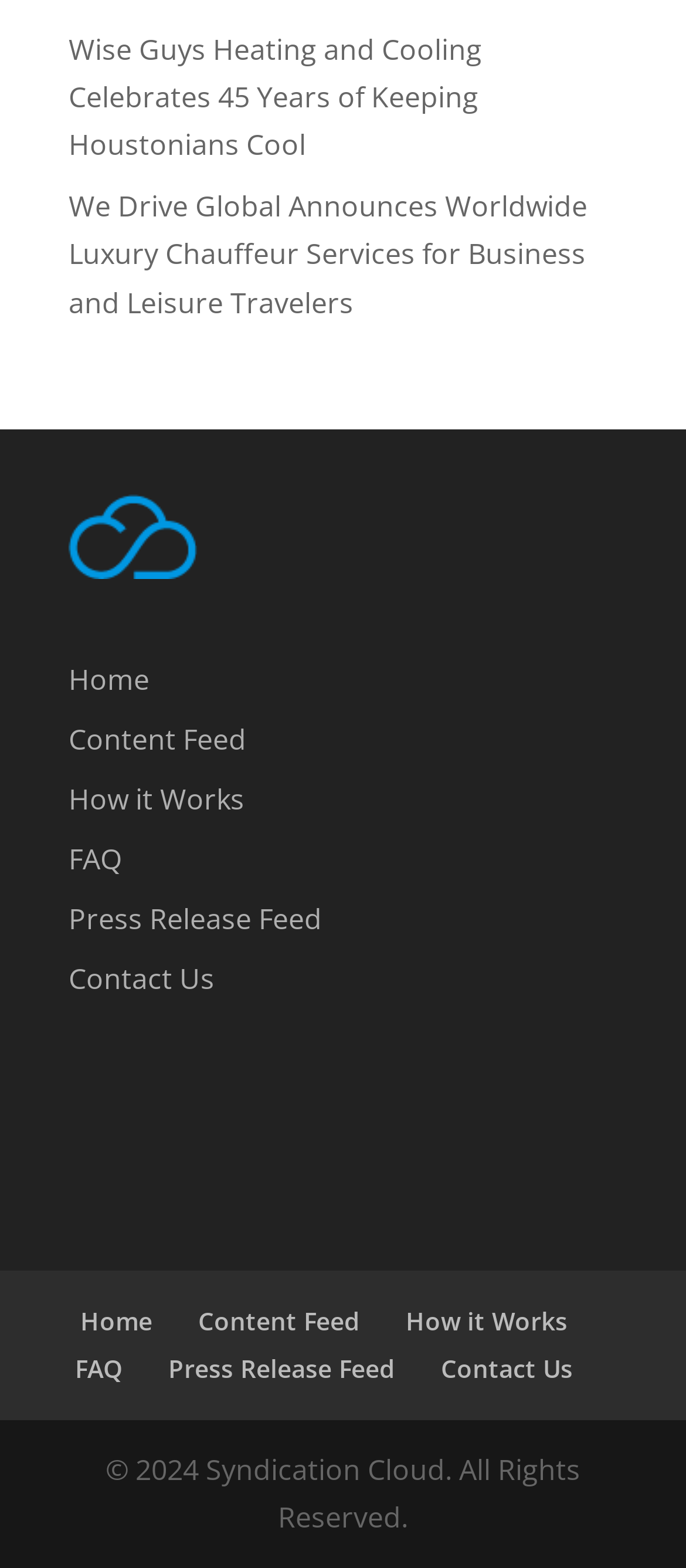From the screenshot, find the bounding box of the UI element matching this description: "FAQ". Supply the bounding box coordinates in the form [left, top, right, bottom], each a float between 0 and 1.

[0.1, 0.536, 0.177, 0.56]